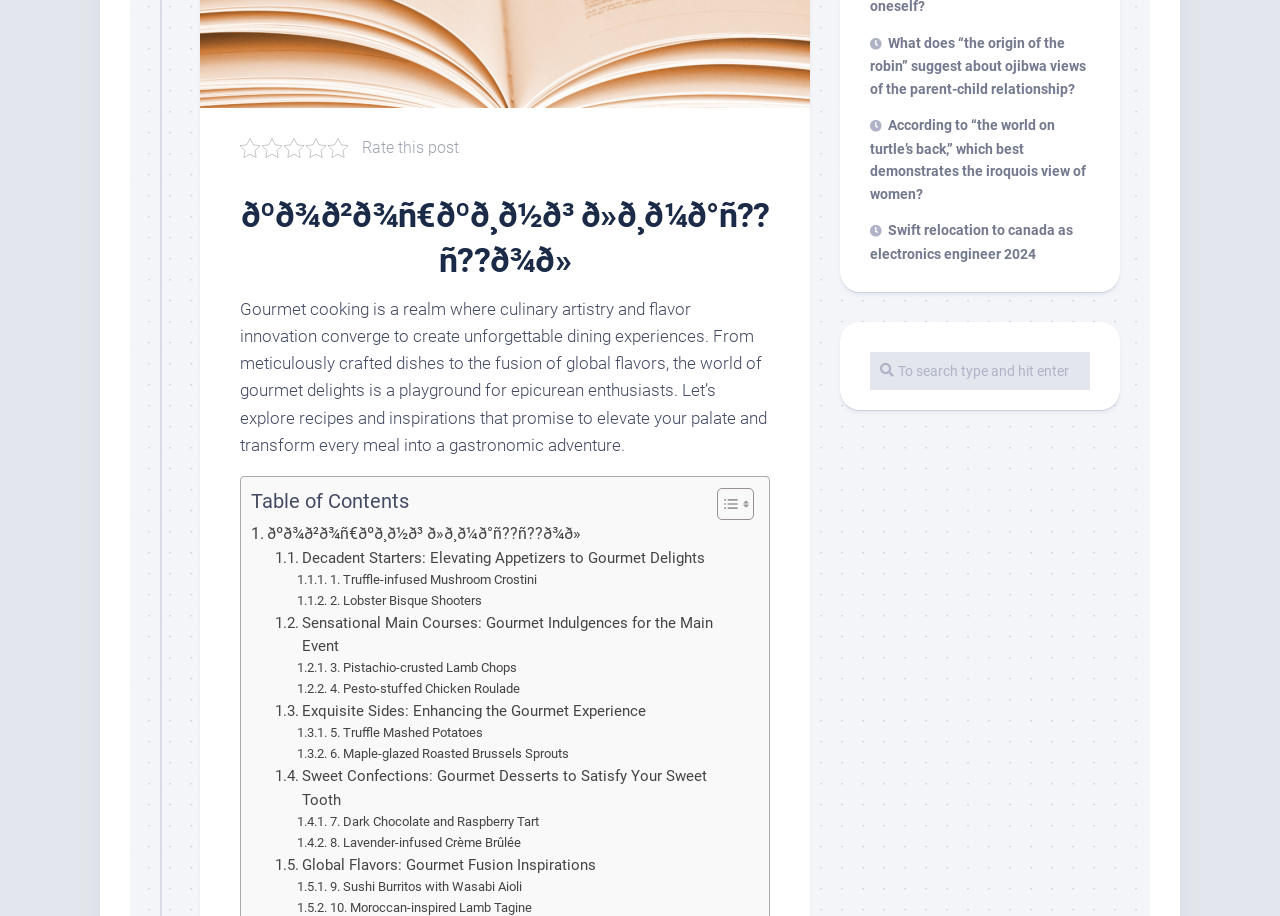Please provide the bounding box coordinates for the UI element as described: "Global Flavors: Gourmet Fusion Inspirations". The coordinates must be four floats between 0 and 1, represented as [left, top, right, bottom].

[0.215, 0.932, 0.466, 0.957]